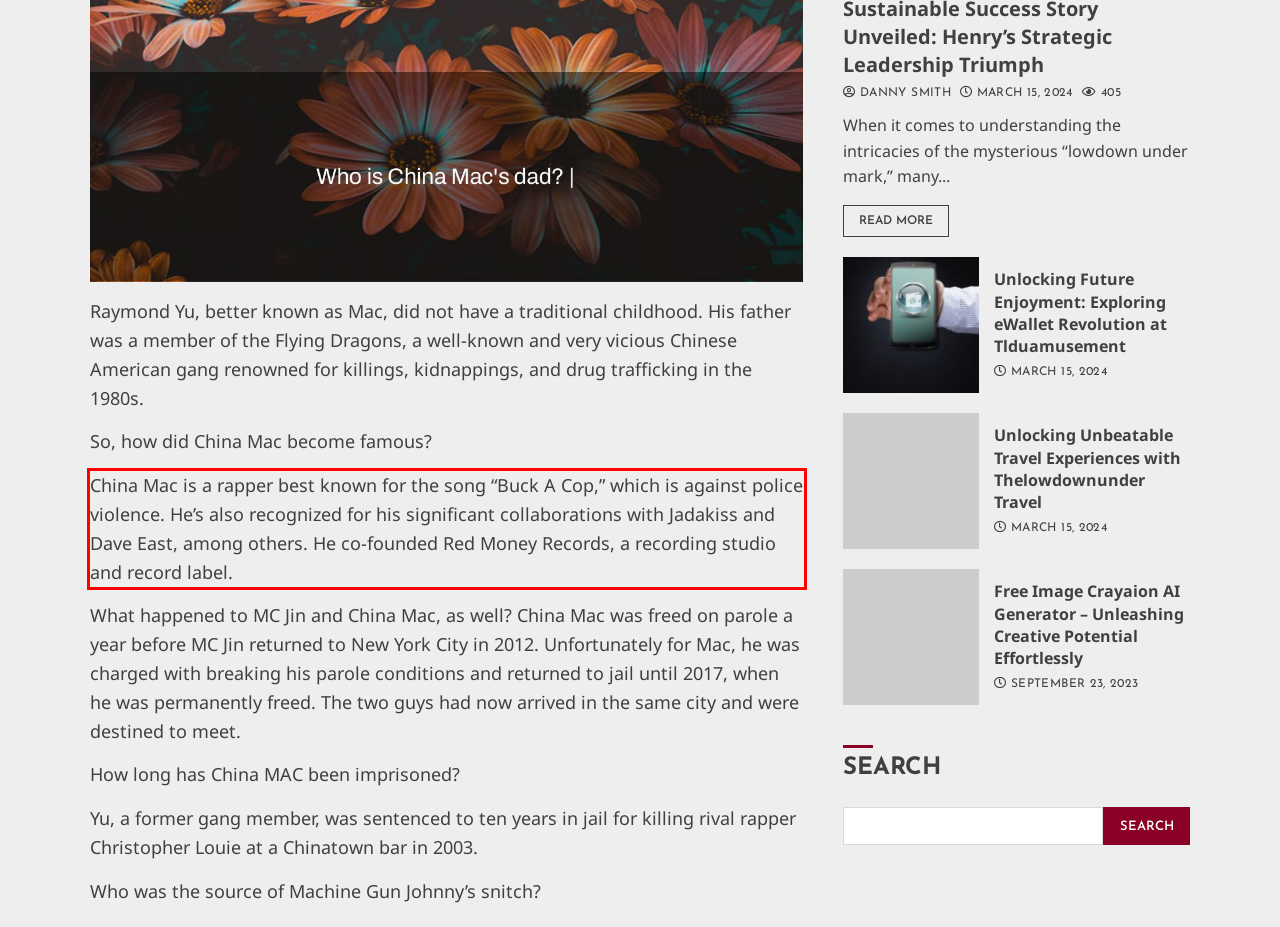From the provided screenshot, extract the text content that is enclosed within the red bounding box.

China Mac is a rapper best known for the song “Buck A Cop,” which is against police violence. He’s also recognized for his significant collaborations with Jadakiss and Dave East, among others. He co-founded Red Money Records, a recording studio and record label.